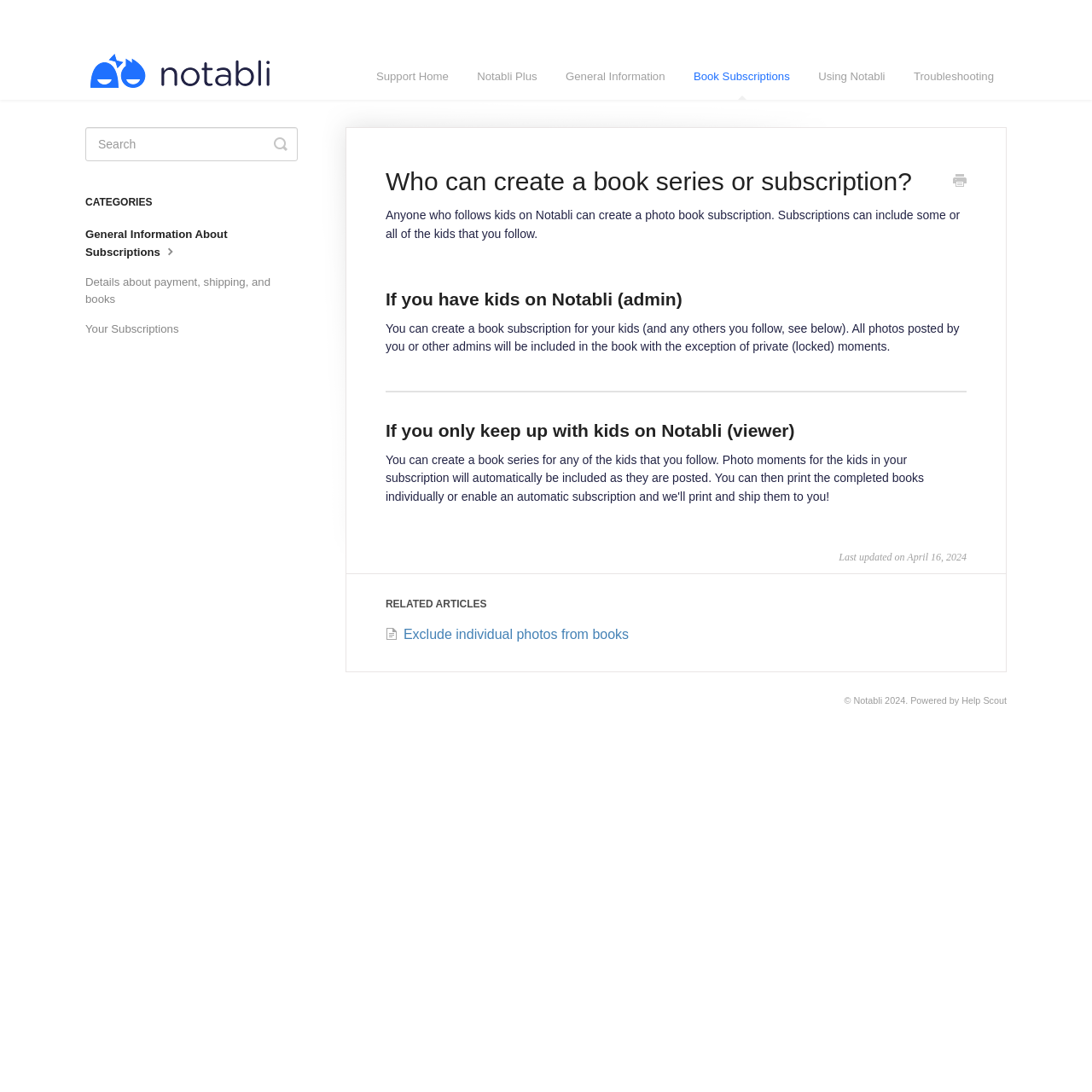Please determine the bounding box coordinates of the element's region to click for the following instruction: "Toggle search".

[0.251, 0.116, 0.263, 0.148]